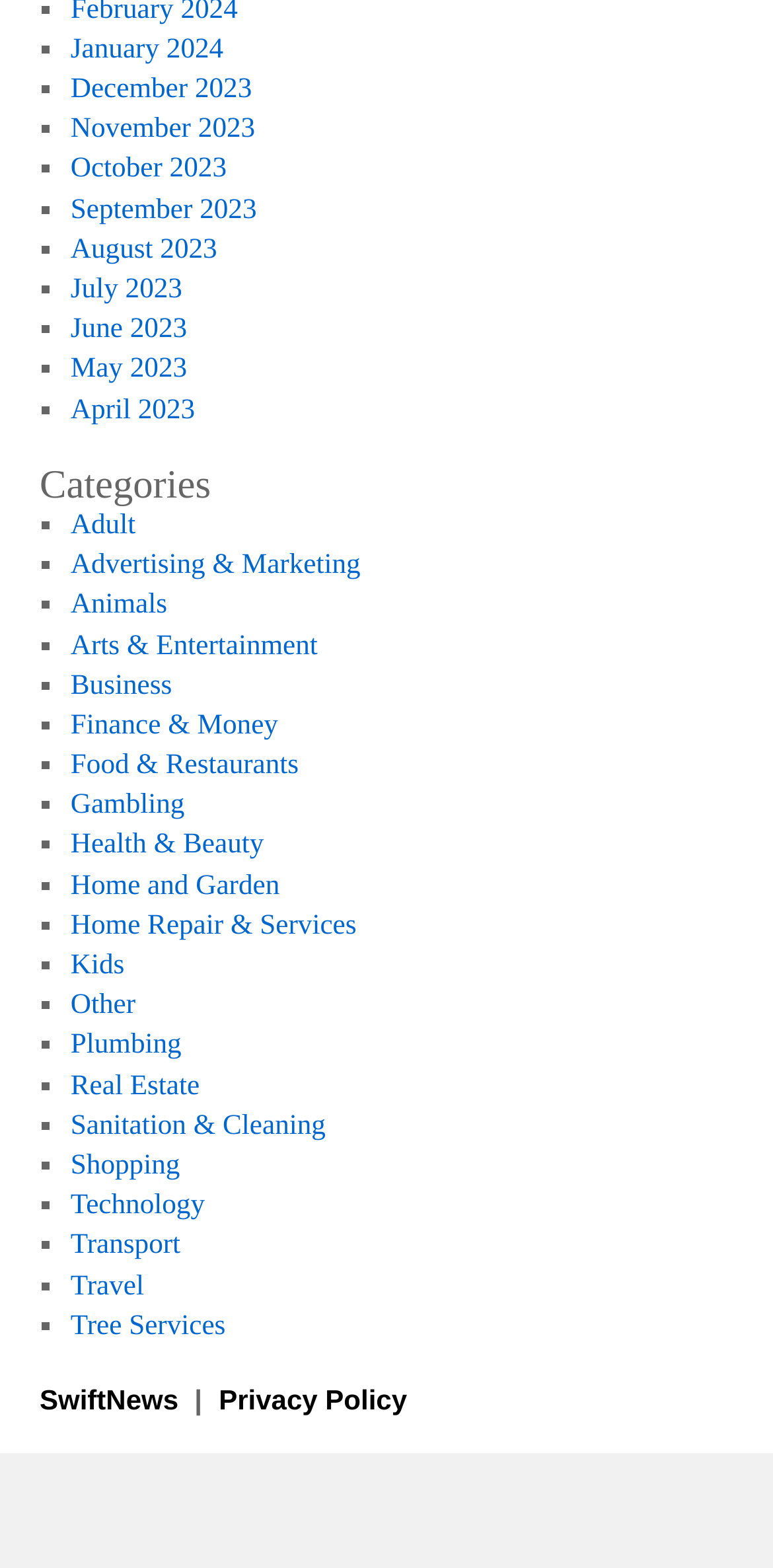Give a one-word or short phrase answer to this question: 
What is the last category listed on the webpage?

Tree Services